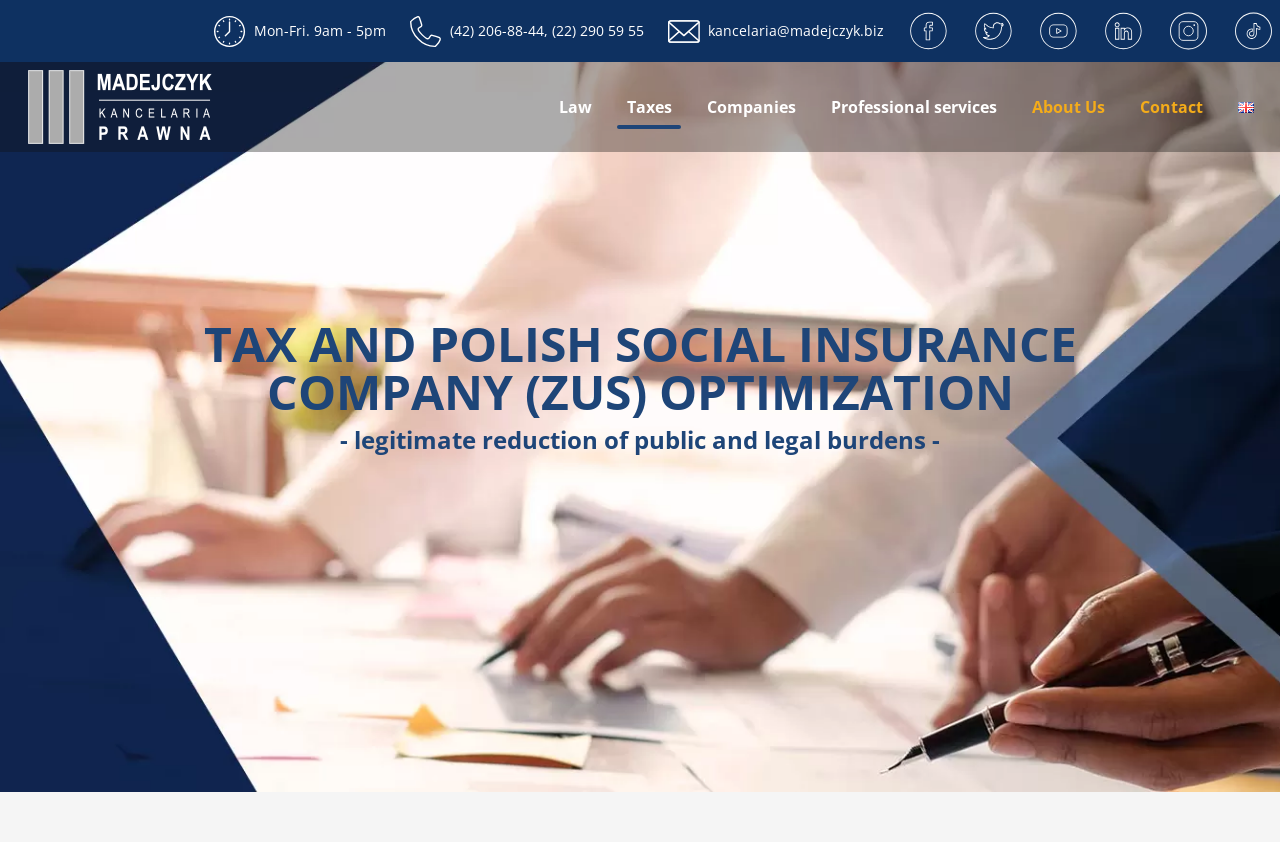Please identify the bounding box coordinates of the area that needs to be clicked to fulfill the following instruction: "Send an email."

[0.553, 0.025, 0.691, 0.049]